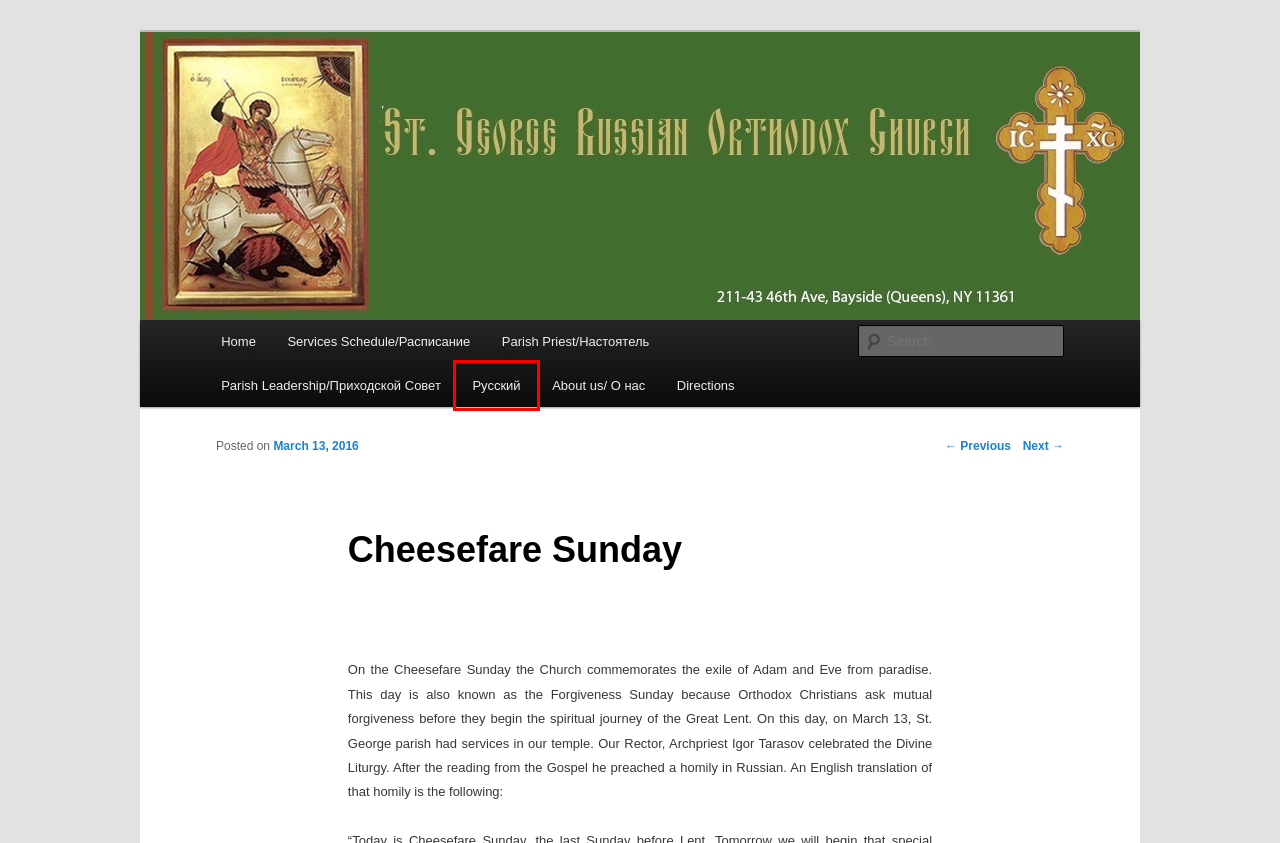Analyze the screenshot of a webpage featuring a red rectangle around an element. Pick the description that best fits the new webpage after interacting with the element inside the red bounding box. Here are the candidates:
A. Compline with the Canon of St. Andrew of Crete | St. George Russian Orthodox Church
B. Clergy of the Eastern States hold a Meeting | St. George Russian Orthodox Church
C. Parish Priest/Настоятель | St. George Russian Orthodox Church
D. Parish Leadership/Приходской Совет | St. George Russian Orthodox Church
E. Church reconstruction project/ Проект реконструкции храма | St. George Russian Orthodox Church
F. About us/ О нас | St. George Russian Orthodox Church
G. St. George Russian Orthodox Church | 211-43 46th Ave, Bayside, NY 11361 (Queens)
H. Directions | St. George Russian Orthodox Church

E